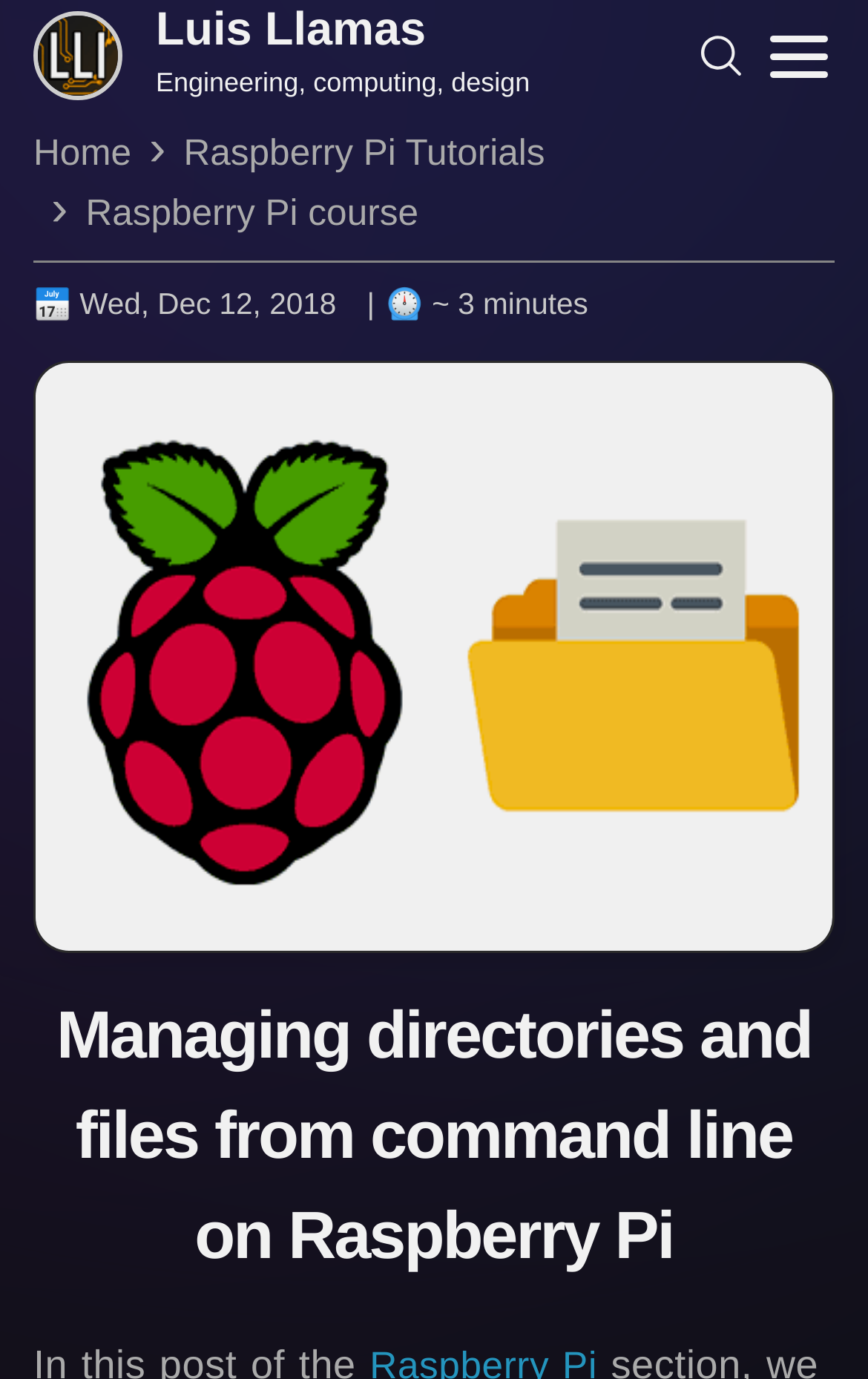Answer the following query with a single word or phrase:
What is the purpose of the button at the top right corner?

Menu button